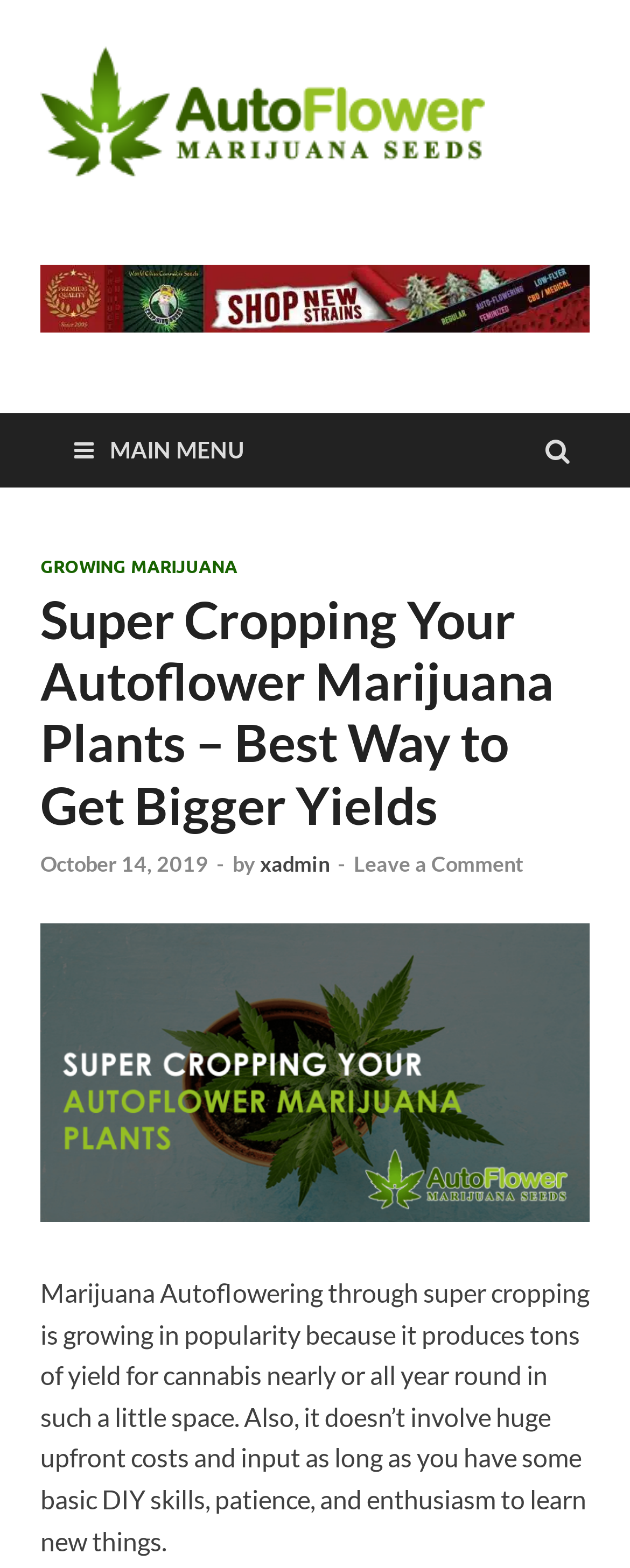Given the webpage screenshot, identify the bounding box of the UI element that matches this description: "Twitter".

None